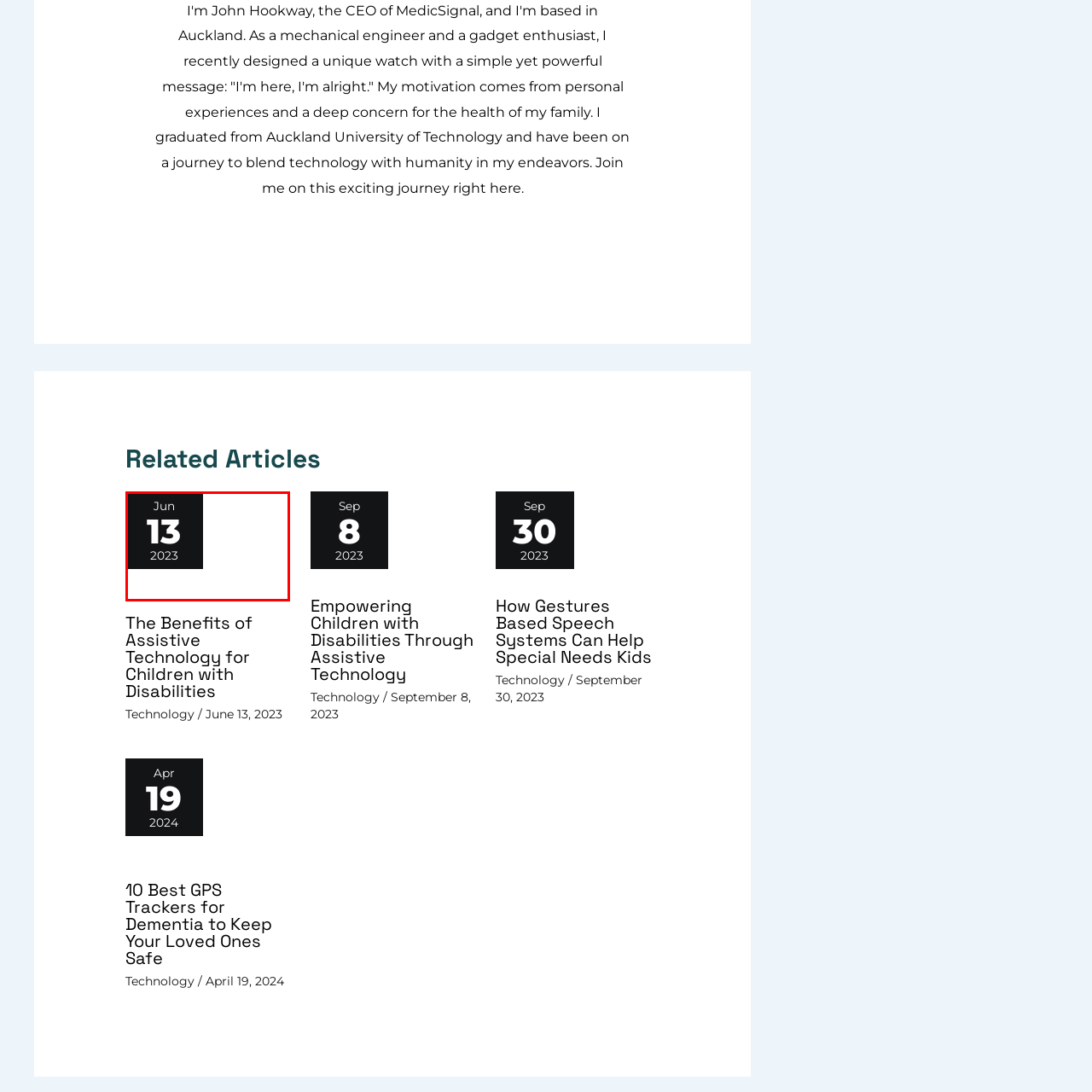What is the possible context of the date?
Carefully scrutinize the image inside the red bounding box and generate a comprehensive answer, drawing from the visual content.

Given its position within an article section, the date may refer to a publication date or a significant event relevant to the surrounding topics, possibly connected to assistive technology and its benefits, demonstrating the ongoing advancements in this field.